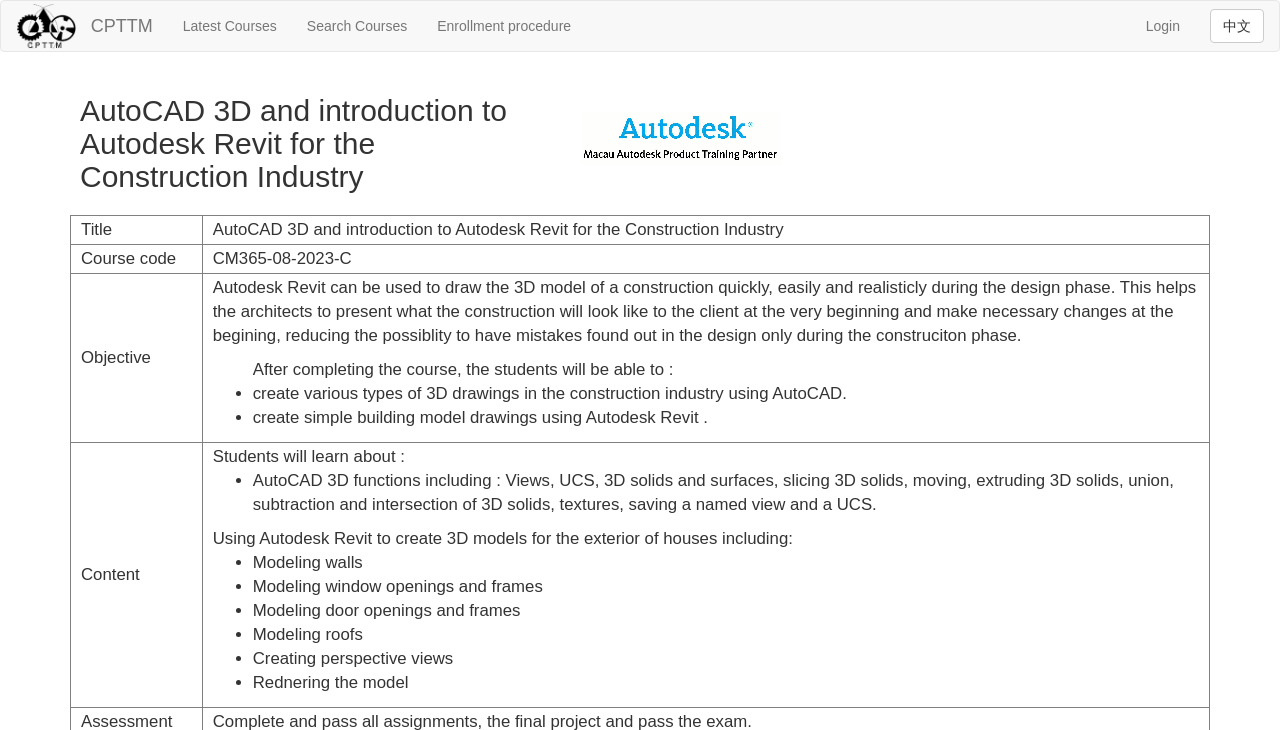Given the description of a UI element: "Login", identify the bounding box coordinates of the matching element in the webpage screenshot.

[0.883, 0.001, 0.934, 0.07]